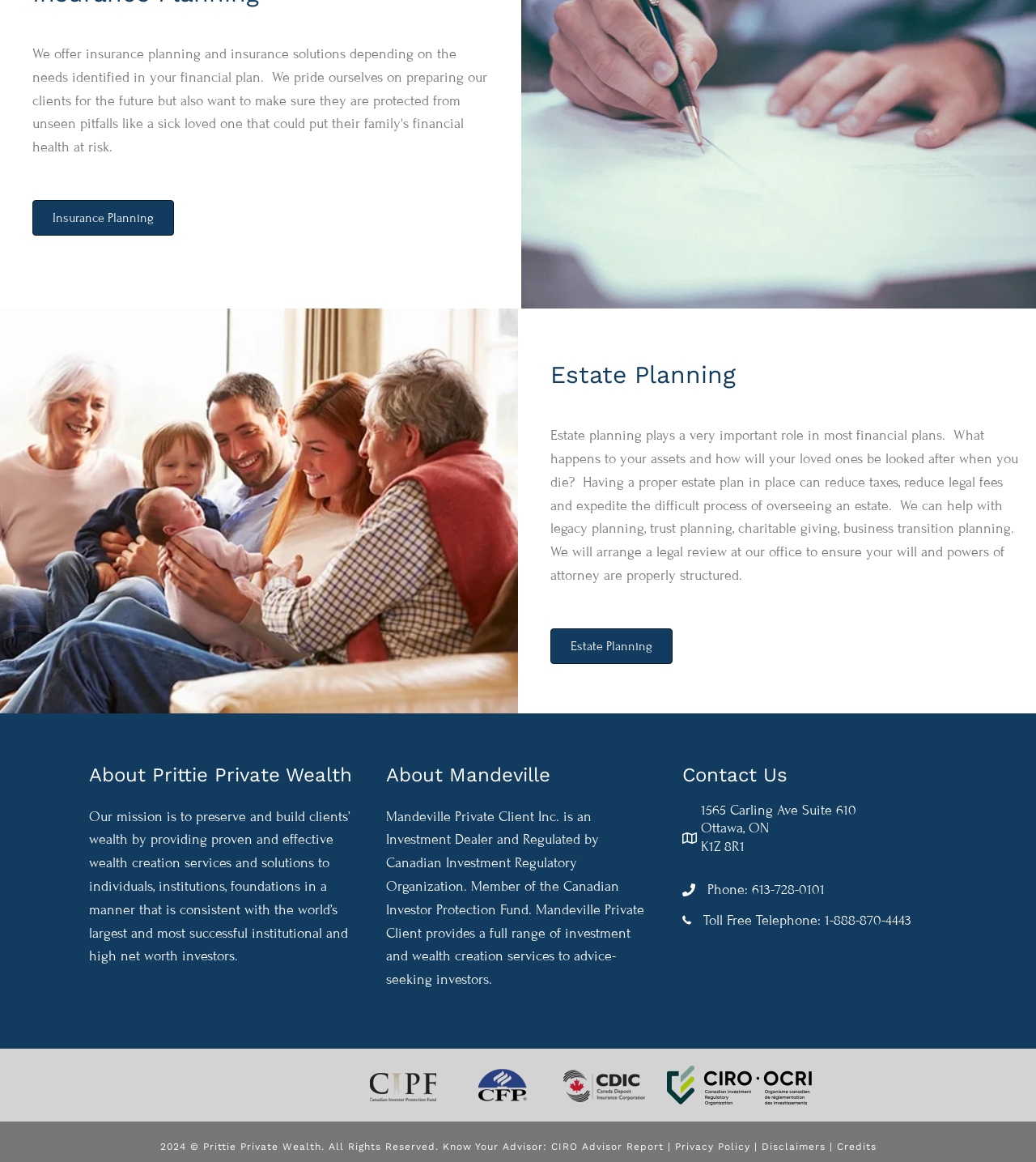Provide a one-word or short-phrase response to the question:
What is the name of the investment dealer regulated by Canadian Investment Regulatory Organization?

Mandeville Private Client Inc.